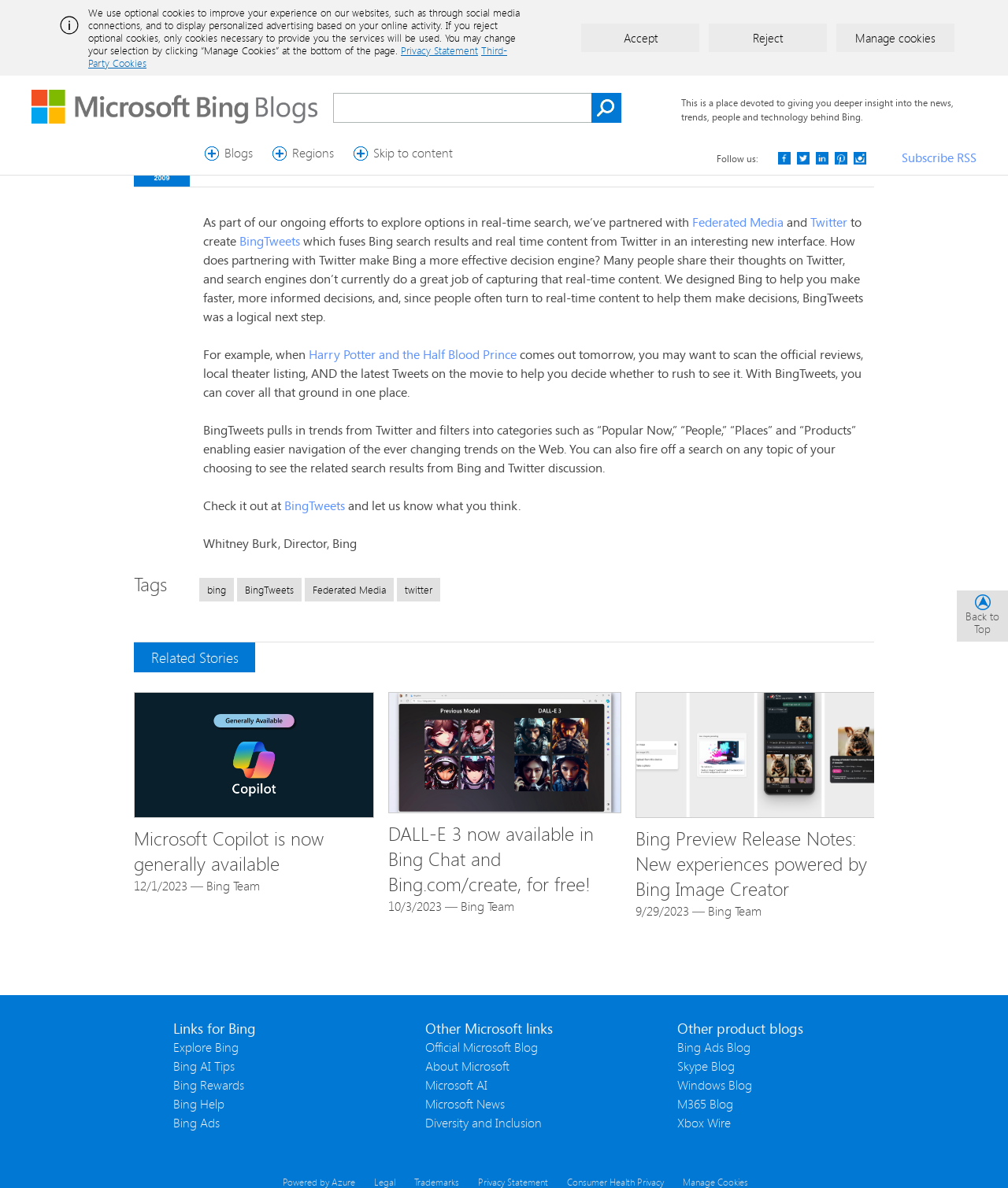Please determine the bounding box coordinates of the element's region to click for the following instruction: "Check out related stories".

[0.133, 0.541, 0.253, 0.566]